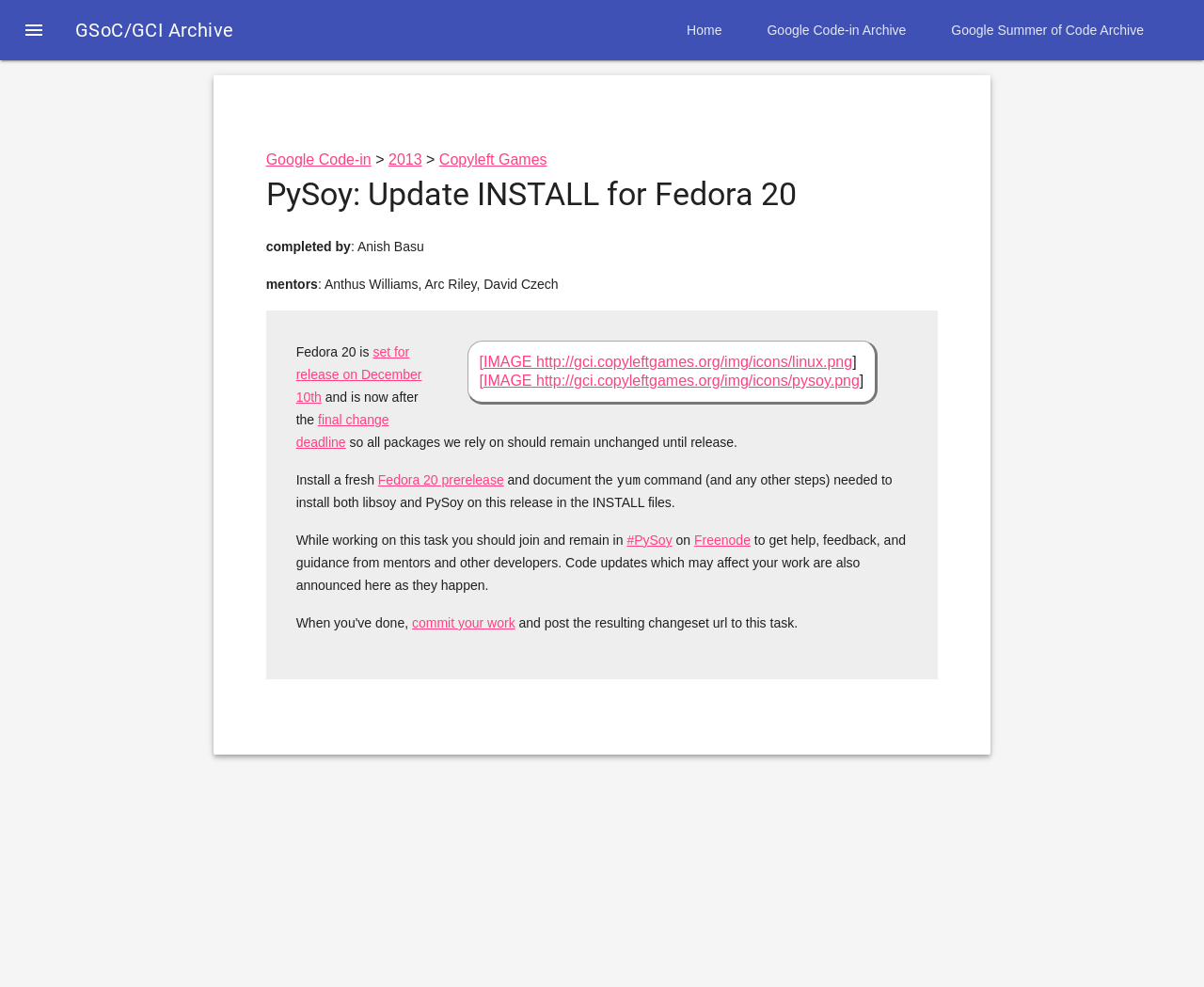Please identify the bounding box coordinates of the clickable element to fulfill the following instruction: "Follow the link to 'commit your work'". The coordinates should be four float numbers between 0 and 1, i.e., [left, top, right, bottom].

[0.342, 0.623, 0.428, 0.639]